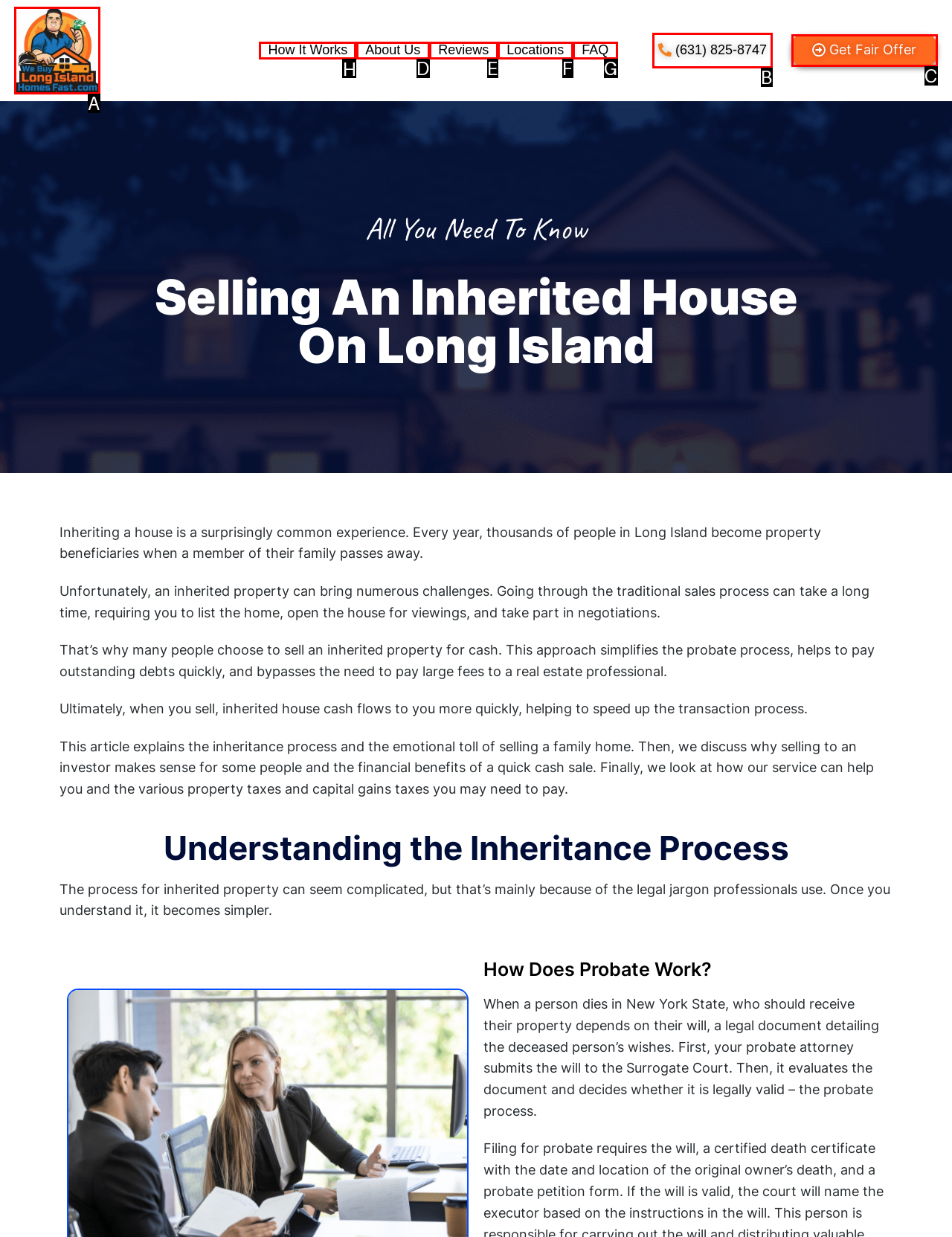Determine the appropriate lettered choice for the task: Navigate to 'How It Works'. Reply with the correct letter.

H